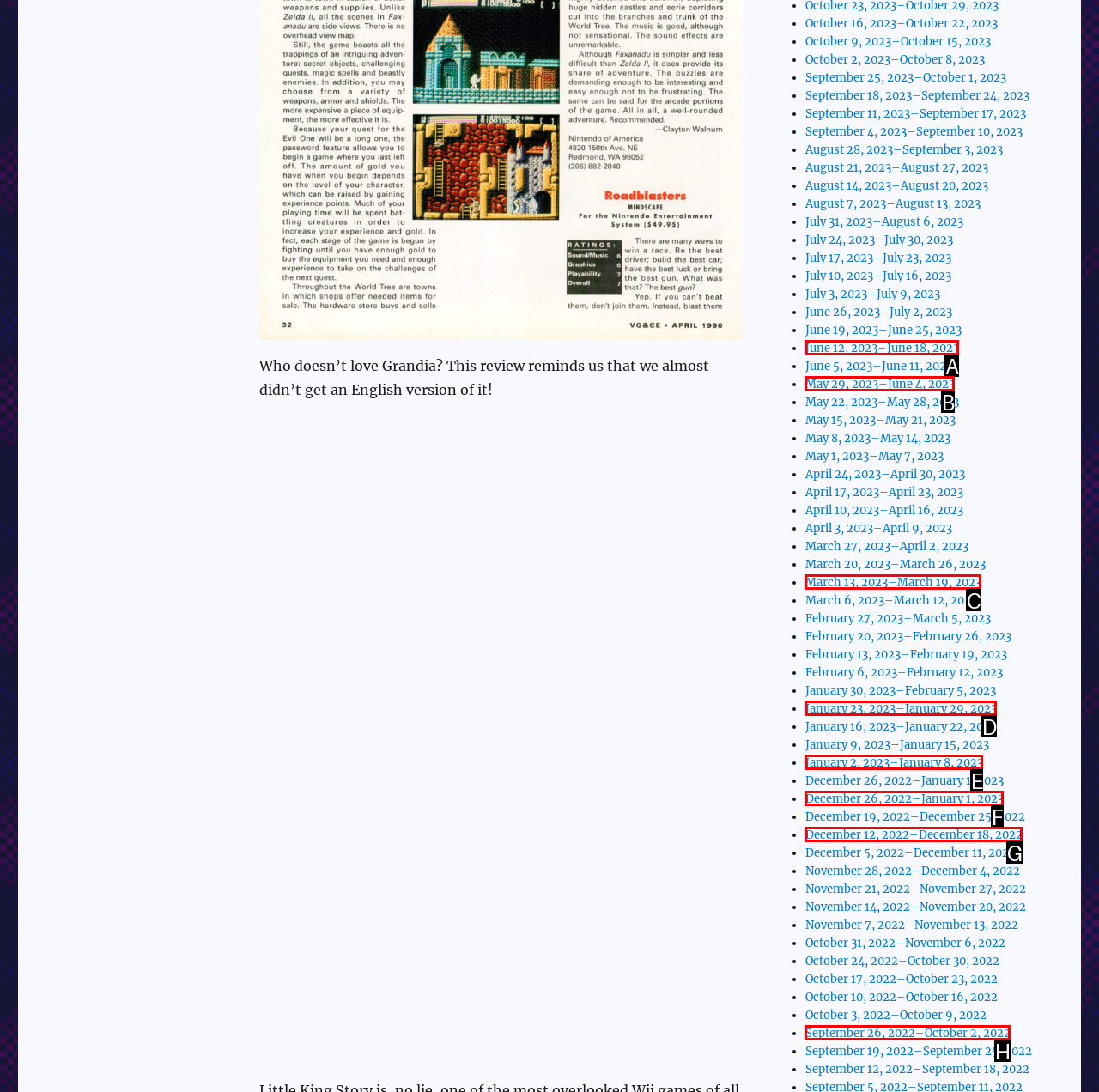With the provided description: @TwoCables, select the most suitable HTML element. Respond with the letter of the selected option.

None